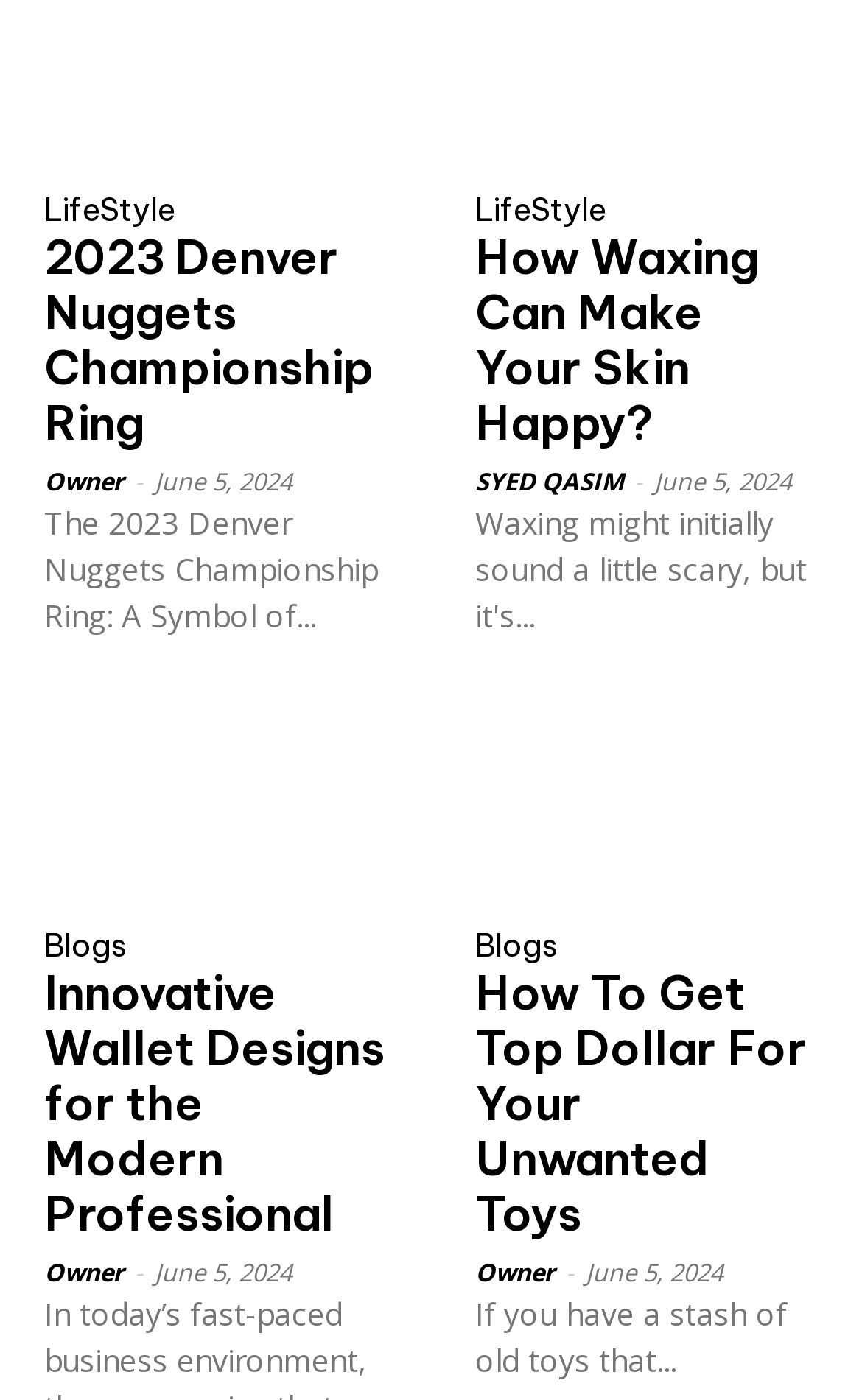Identify the bounding box coordinates for the region to click in order to carry out this instruction: "Check out the article about How To Get Top Dollar For Your Unwanted Toys". Provide the coordinates using four float numbers between 0 and 1, formatted as [left, top, right, bottom].

[0.551, 0.535, 0.949, 0.657]